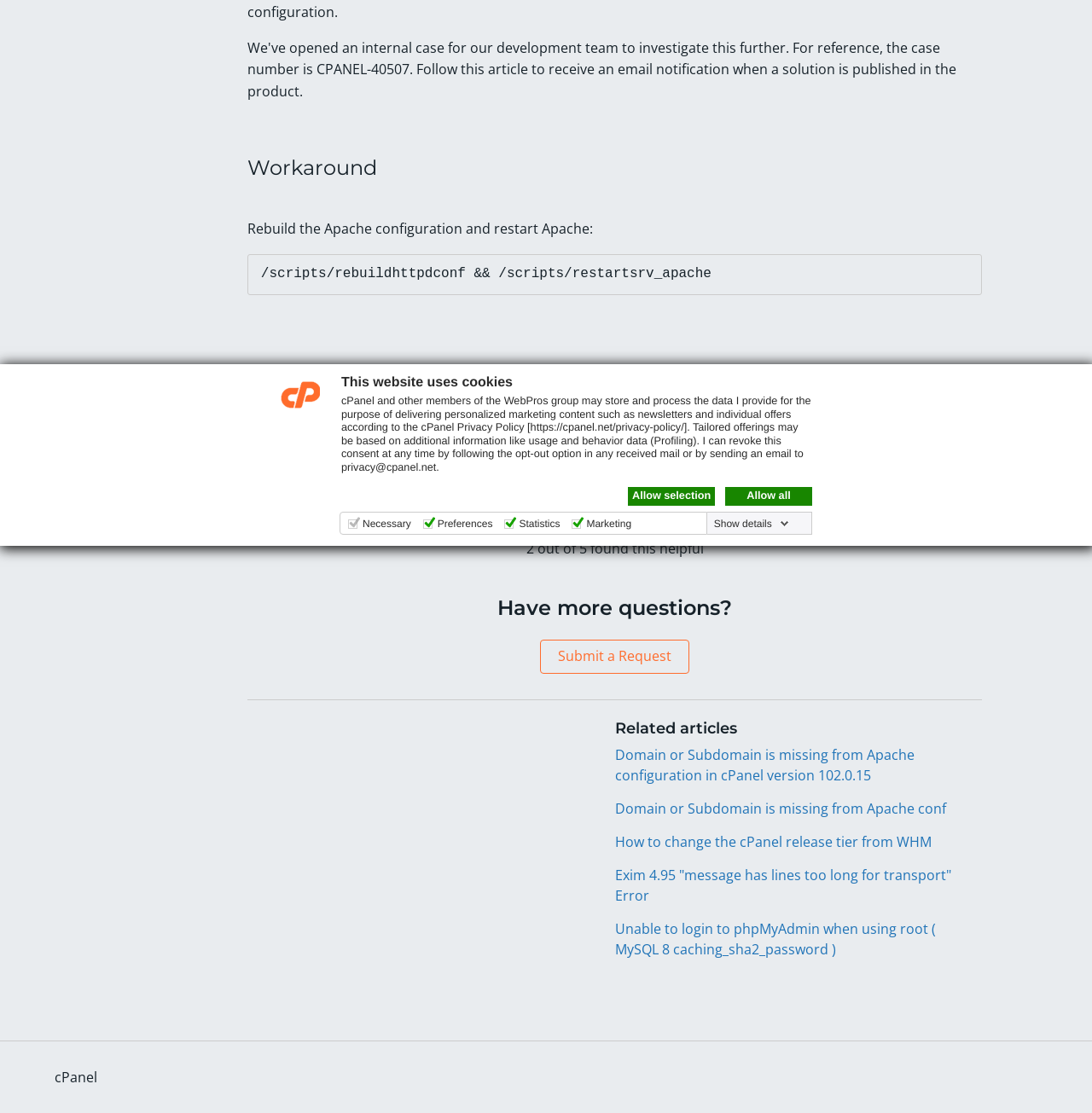Identify the bounding box of the UI component described as: "Submit a Request".

[0.495, 0.575, 0.631, 0.605]